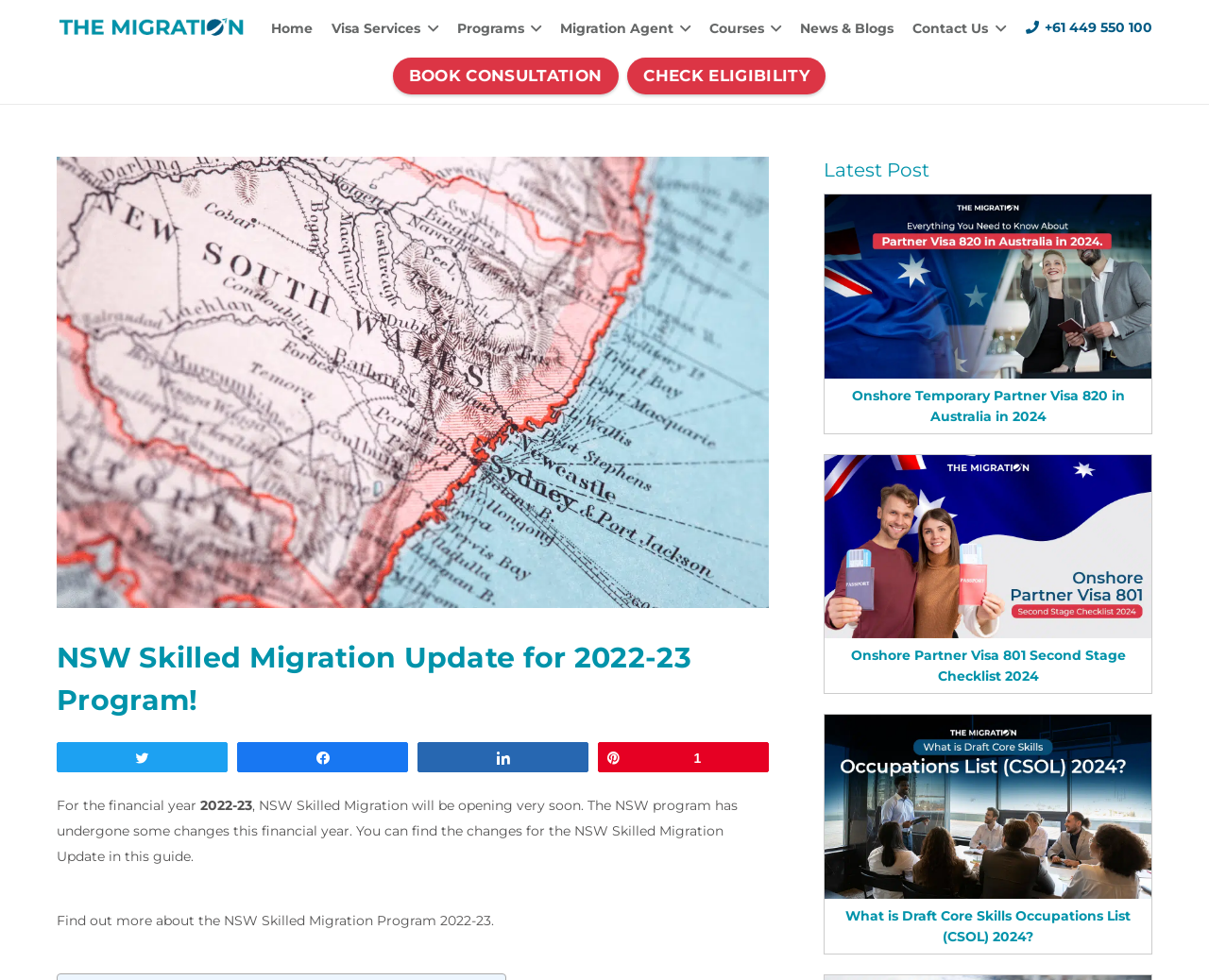From the image, can you give a detailed response to the question below:
How many navigation menu items are available?

I counted the number of navigation menu items by looking at the links at the top of the webpage, which are 'Home', 'Visa Services', 'Programs', 'Migration Agent', 'Courses', 'News & Blogs', and 'Contact Us'.